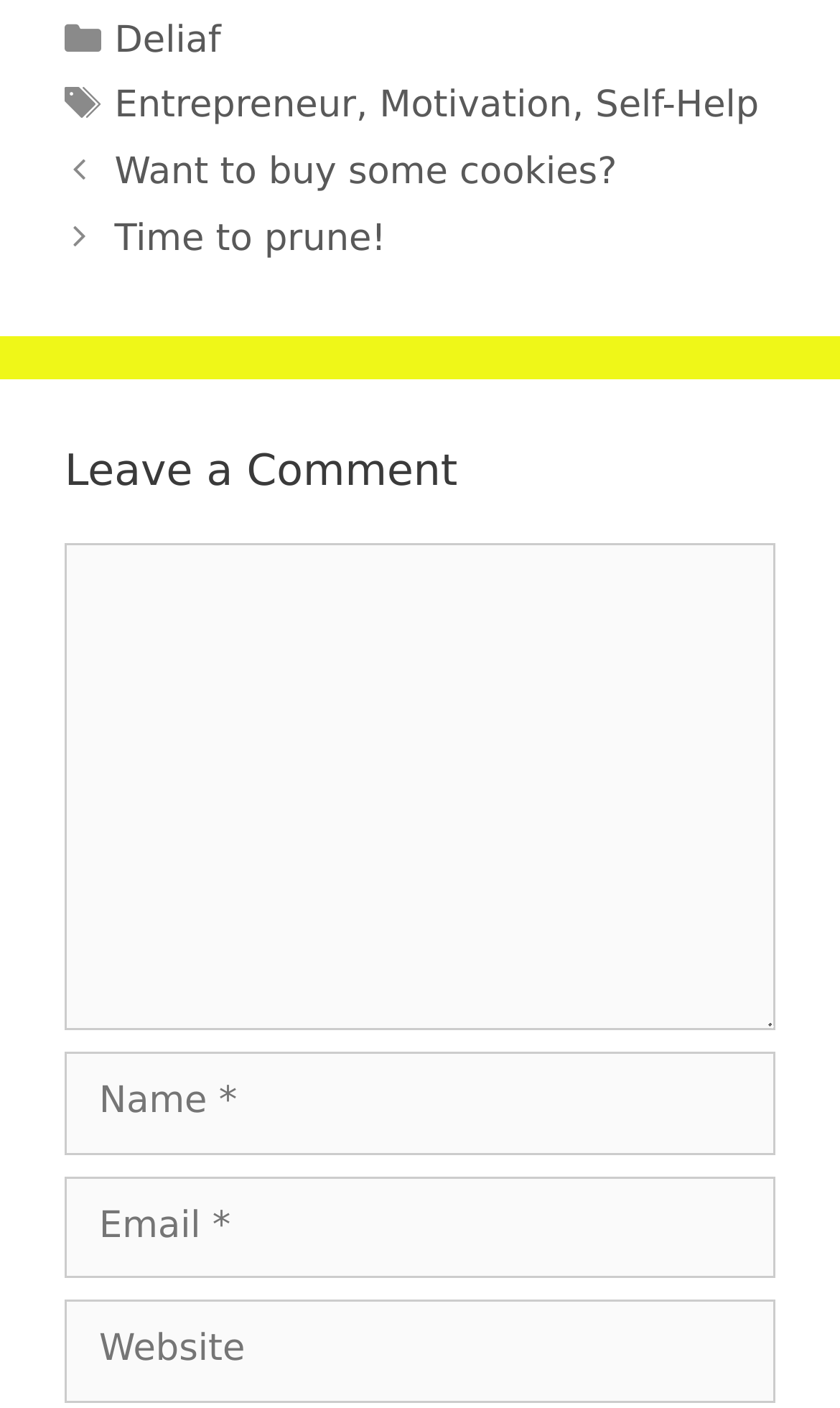Could you indicate the bounding box coordinates of the region to click in order to complete this instruction: "Enter a comment".

[0.077, 0.386, 0.923, 0.732]